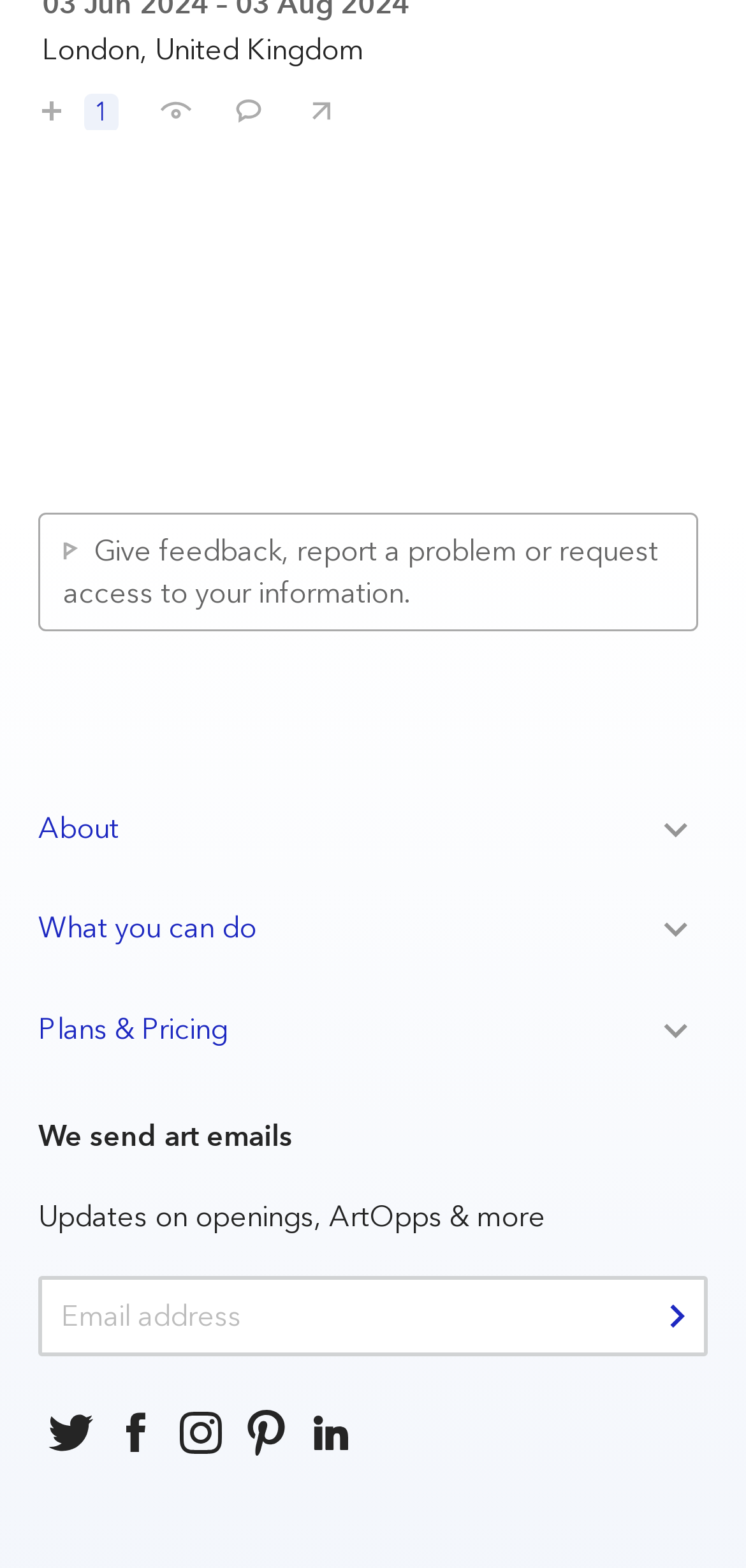What is the purpose of the 'Save' button?
Provide an in-depth and detailed explanation in response to the question.

The 'Save' button is likely used to save something related to Dionysus, possibly a post or an article, based on the context of the webpage and the button's label.